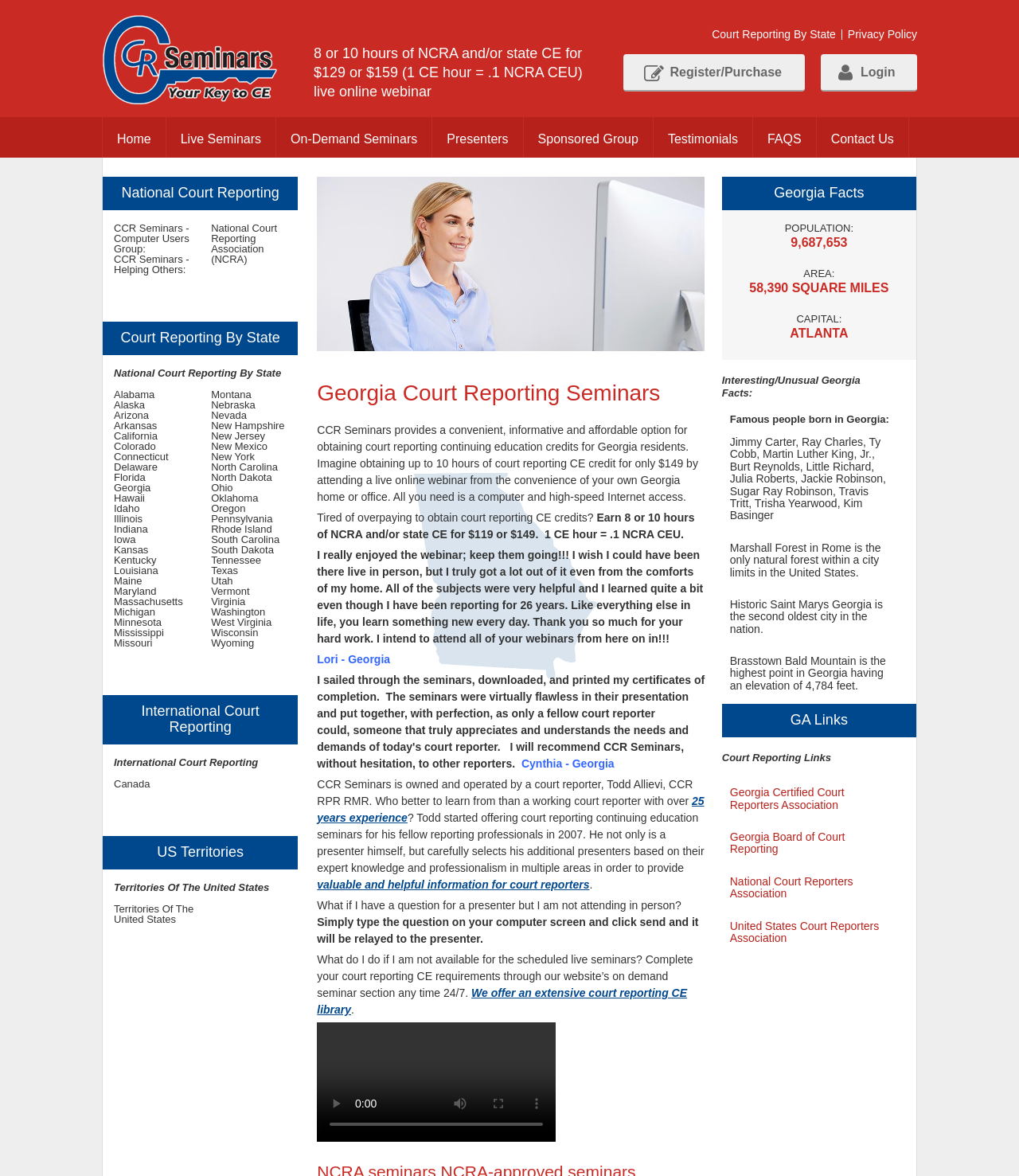Please determine the bounding box coordinates for the element that should be clicked to follow these instructions: "Click on the CCR Seminars Logo".

[0.101, 0.013, 0.272, 0.089]